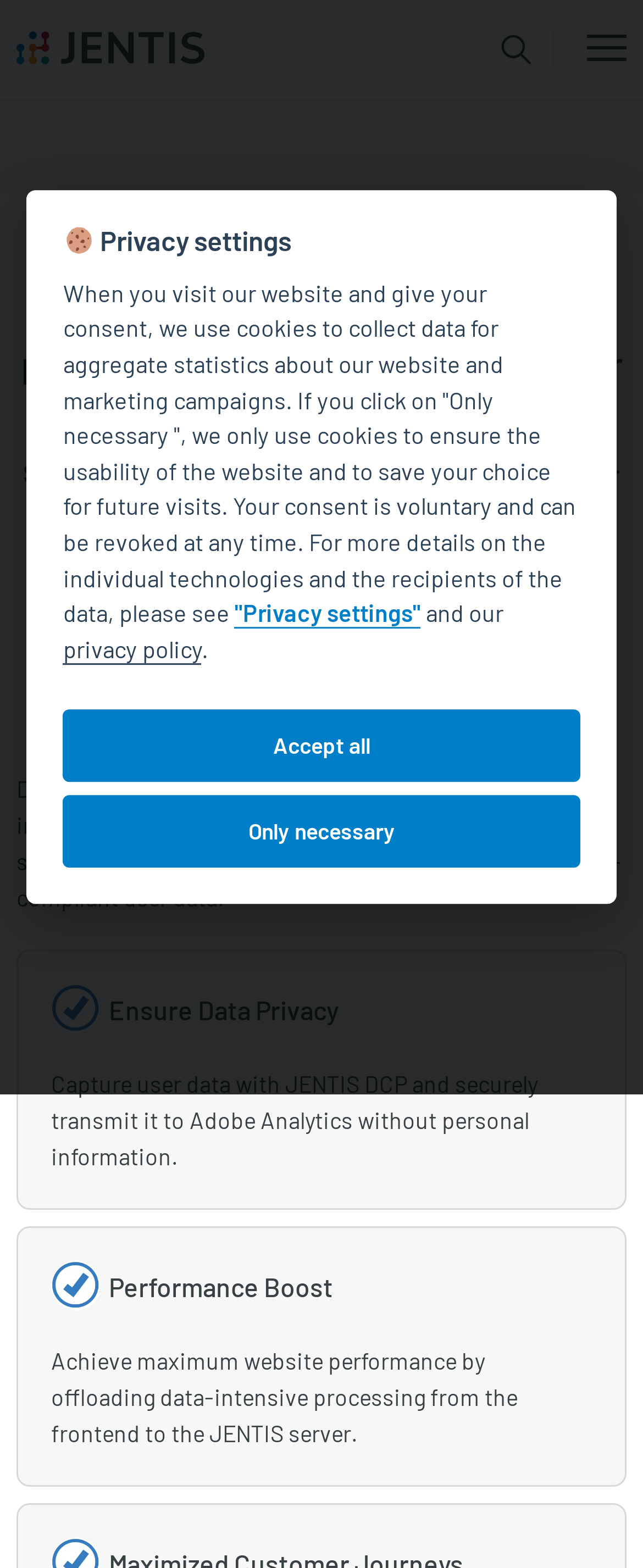Using floating point numbers between 0 and 1, provide the bounding box coordinates in the format (top-left x, top-left y, bottom-right x, bottom-right y). Locate the UI element described here: Resources

[0.077, 0.391, 0.318, 0.416]